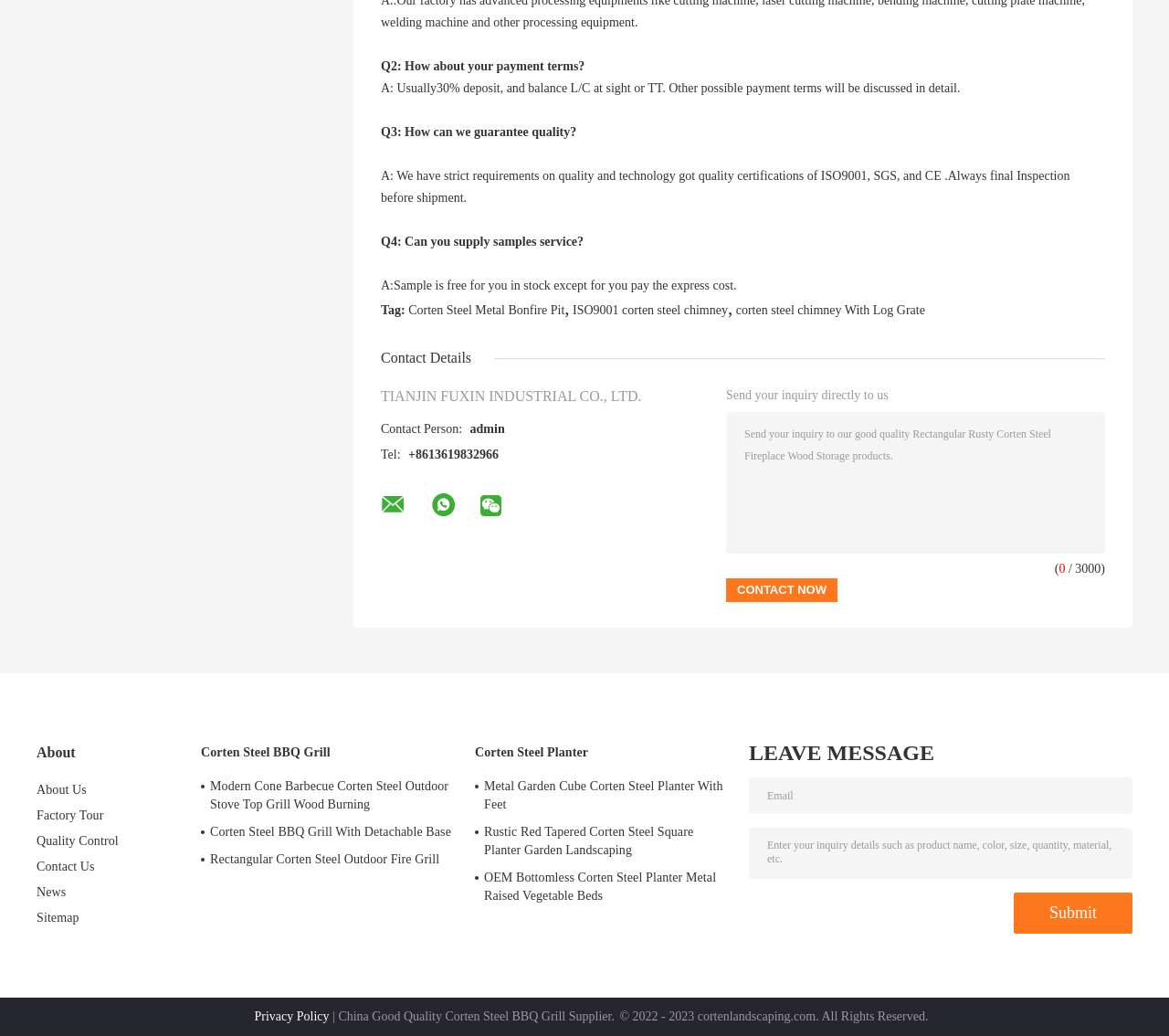Could you highlight the region that needs to be clicked to execute the instruction: "Send an inquiry to the company"?

[0.621, 0.398, 0.945, 0.535]